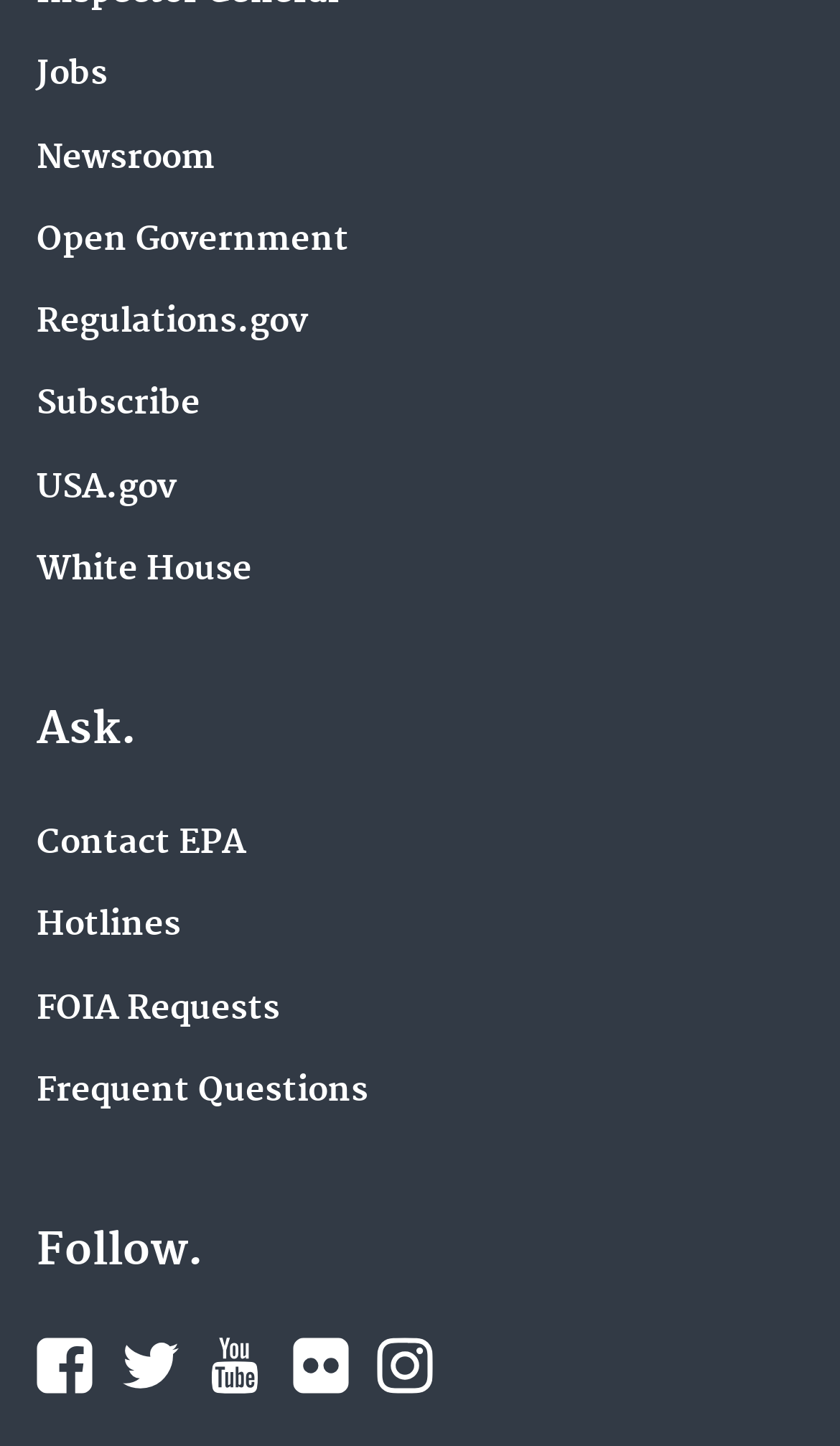Identify the bounding box coordinates of the clickable region to carry out the given instruction: "Visit the Newsroom".

[0.044, 0.096, 0.256, 0.123]